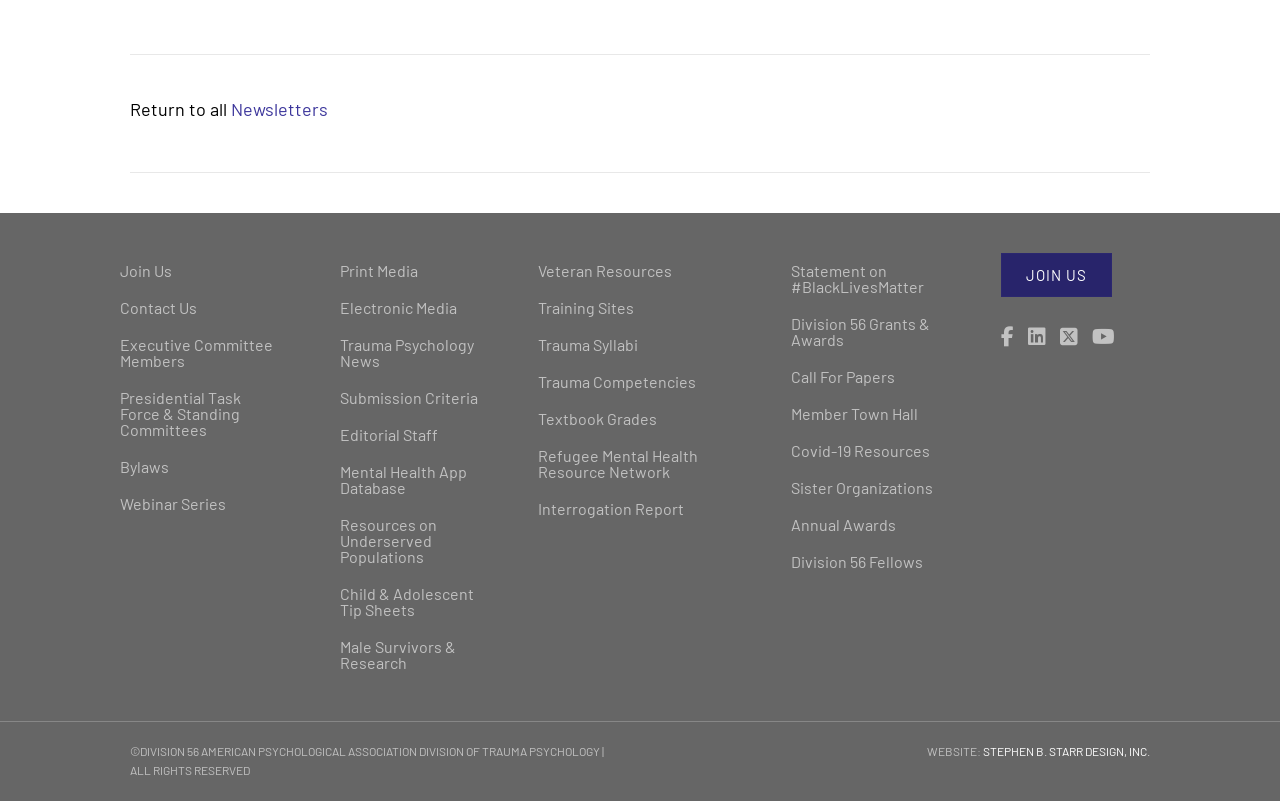Please find the bounding box coordinates of the element that must be clicked to perform the given instruction: "Click on the 'JOIN US' button". The coordinates should be four float numbers from 0 to 1, i.e., [left, top, right, bottom].

[0.782, 0.316, 0.869, 0.371]